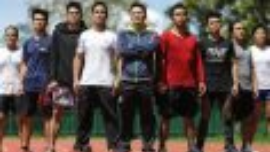Give a thorough and detailed caption for the image.

The image features a dynamic team of athletes from Team Lakay, standing confidently in a formation that emphasizes their unity and strength. They are dressed in various athletic wear, showcasing their readiness for training or competition. The backdrop reveals a sunny outdoor setting, which highlights their dedication to their sport. This image encapsulates the spirit of camaraderie and determination characteristic of Team Lakay, a well-respected Mixed Martial Arts (MMA) organization known for producing elite fighters, including world champions like Joshua Pacio. The athletes are poised and focused, suggesting their commitment to excellence in the world of MMA.